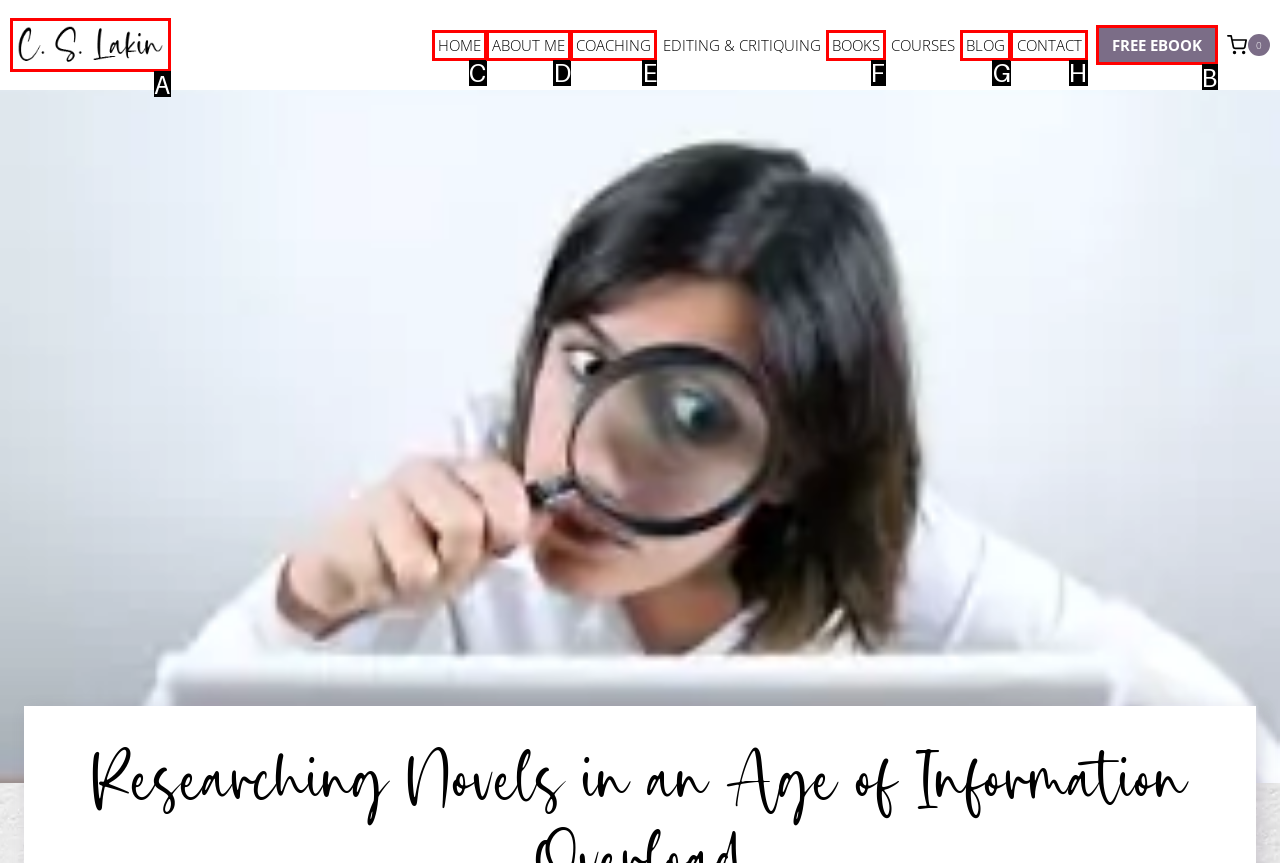Which UI element should be clicked to perform the following task: download free ebook? Answer with the corresponding letter from the choices.

B